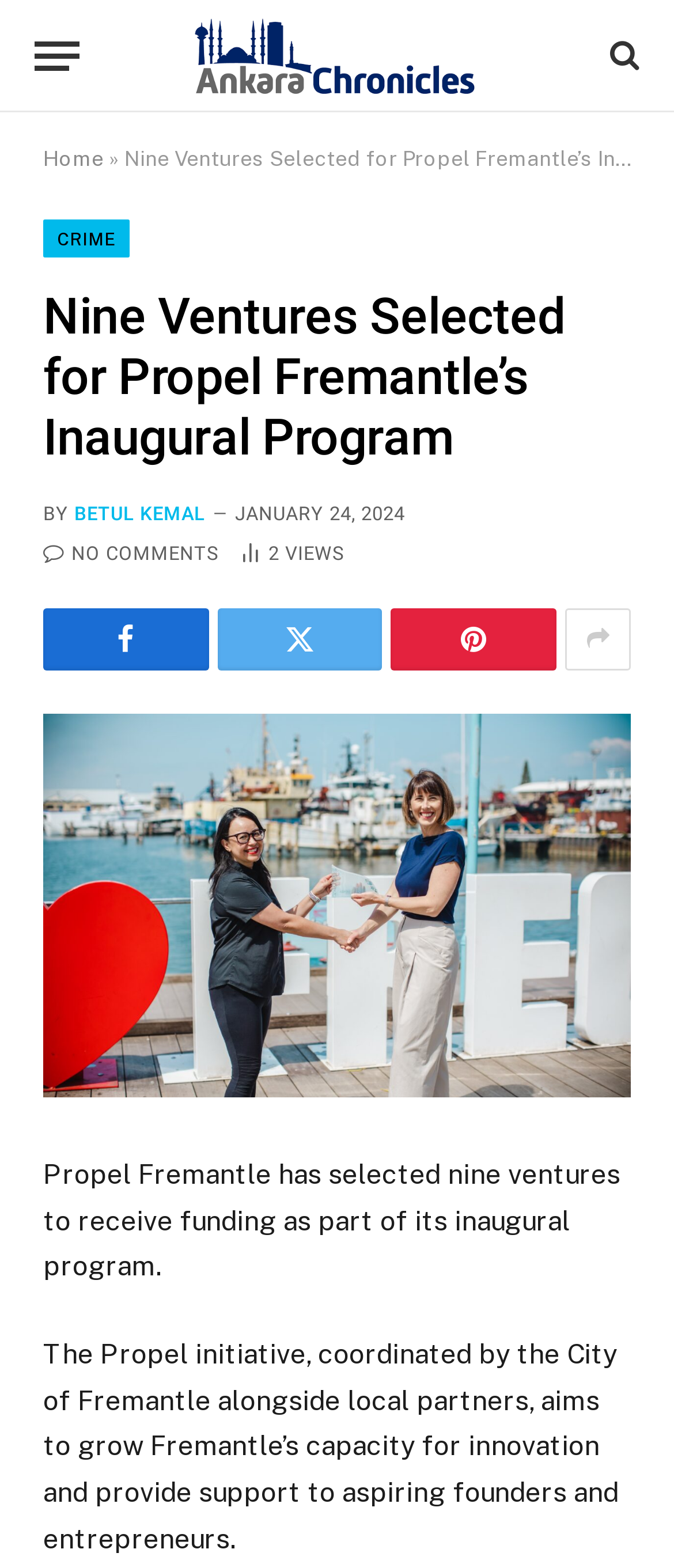Use the details in the image to answer the question thoroughly: 
When was the article published?

The article mentions the date 'JANUARY 24, 2024' which indicates when the article was published.